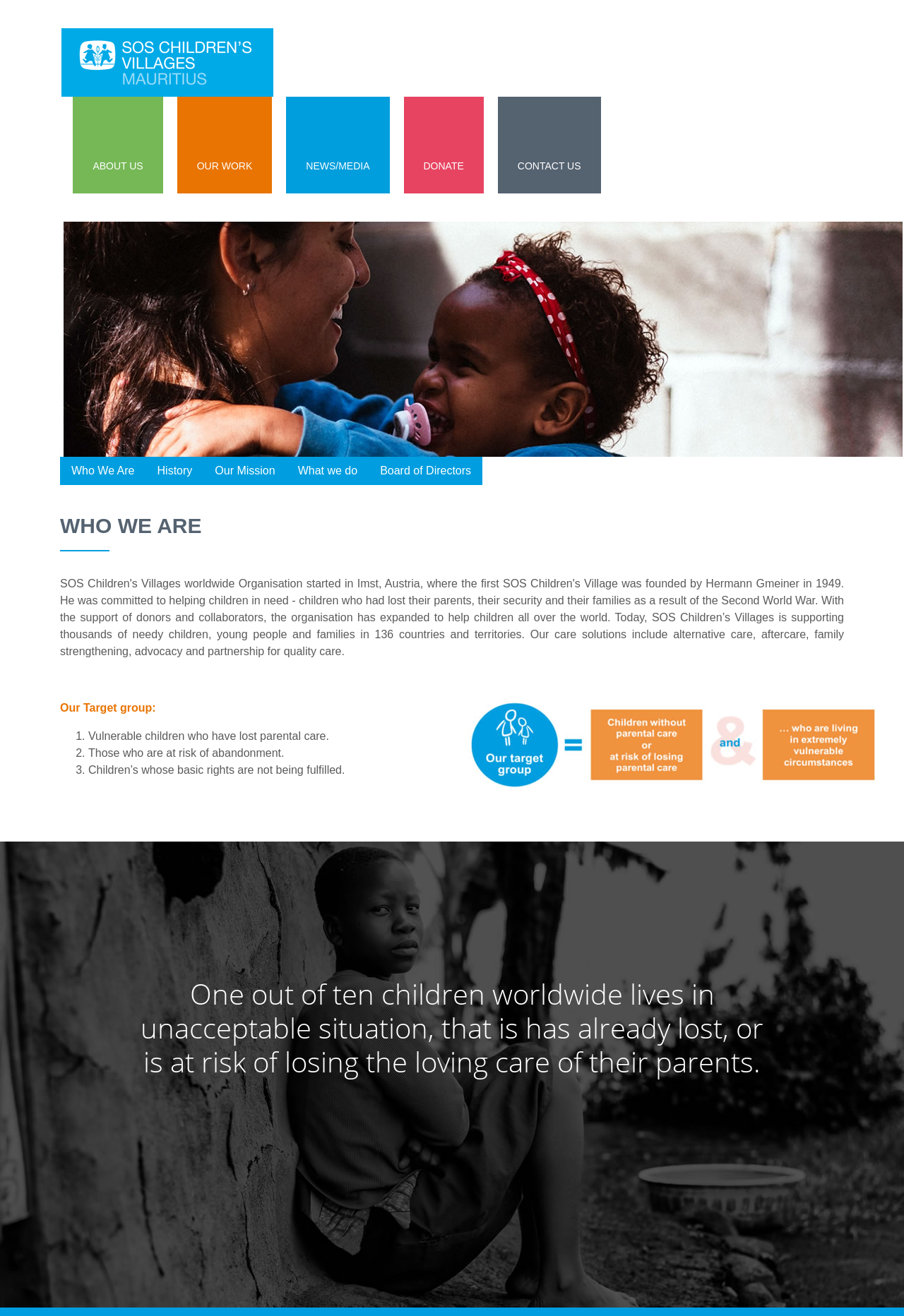Pinpoint the bounding box coordinates of the element you need to click to execute the following instruction: "Click the 'WHO WE ARE' link". The bounding box should be represented by four float numbers between 0 and 1, in the format [left, top, right, bottom].

[0.066, 0.347, 0.161, 0.369]